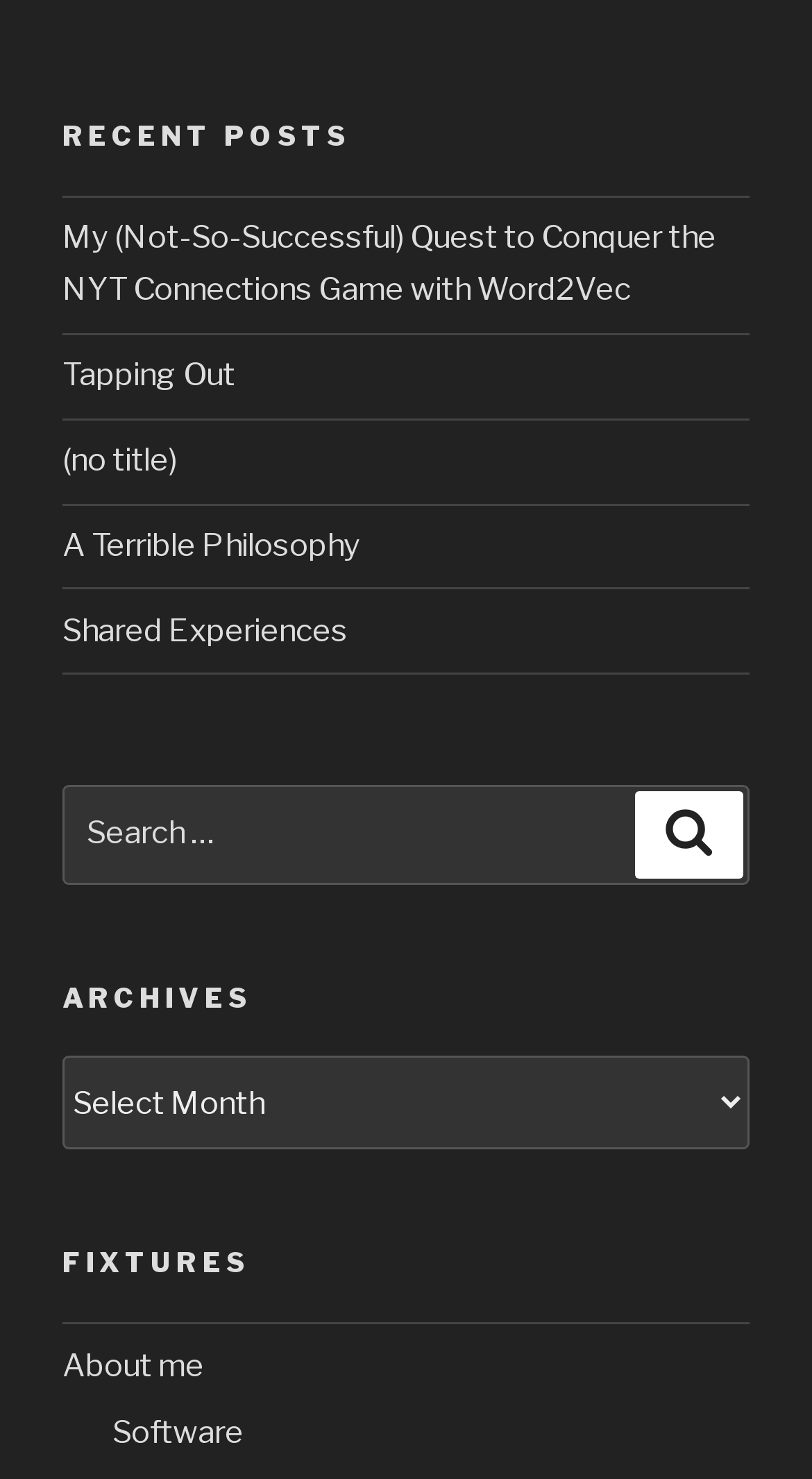Please provide a comprehensive answer to the question based on the screenshot: What is the position of the search button?

I compared the bounding box coordinates of the search button and the search box, and found that the x1 coordinate of the search button (0.782) is greater than the x2 coordinate of the search box (0.923), which means the search button is located on the right side of the search box.